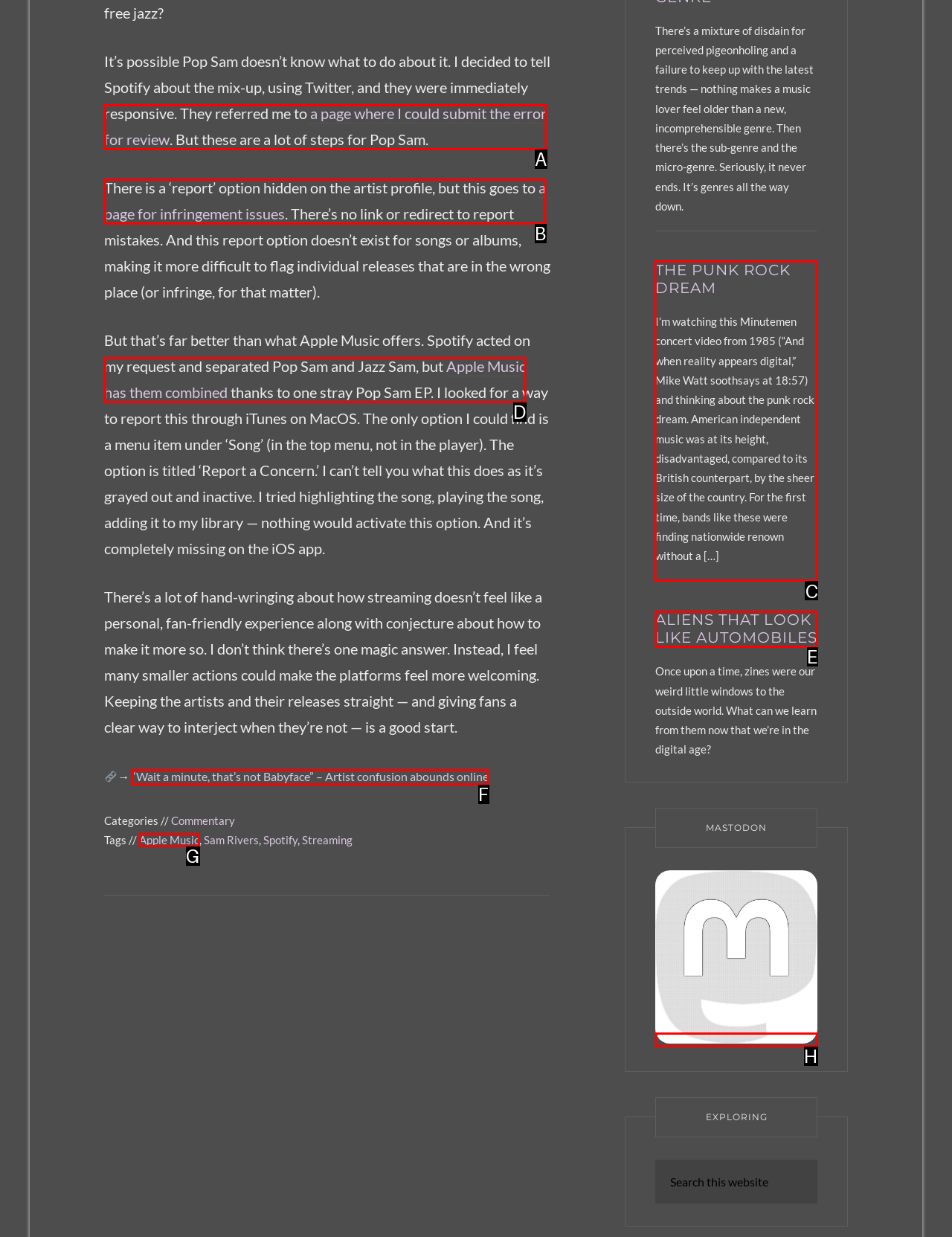Tell me which option I should click to complete the following task: read the article 'The Punk Rock Dream'
Answer with the option's letter from the given choices directly.

C